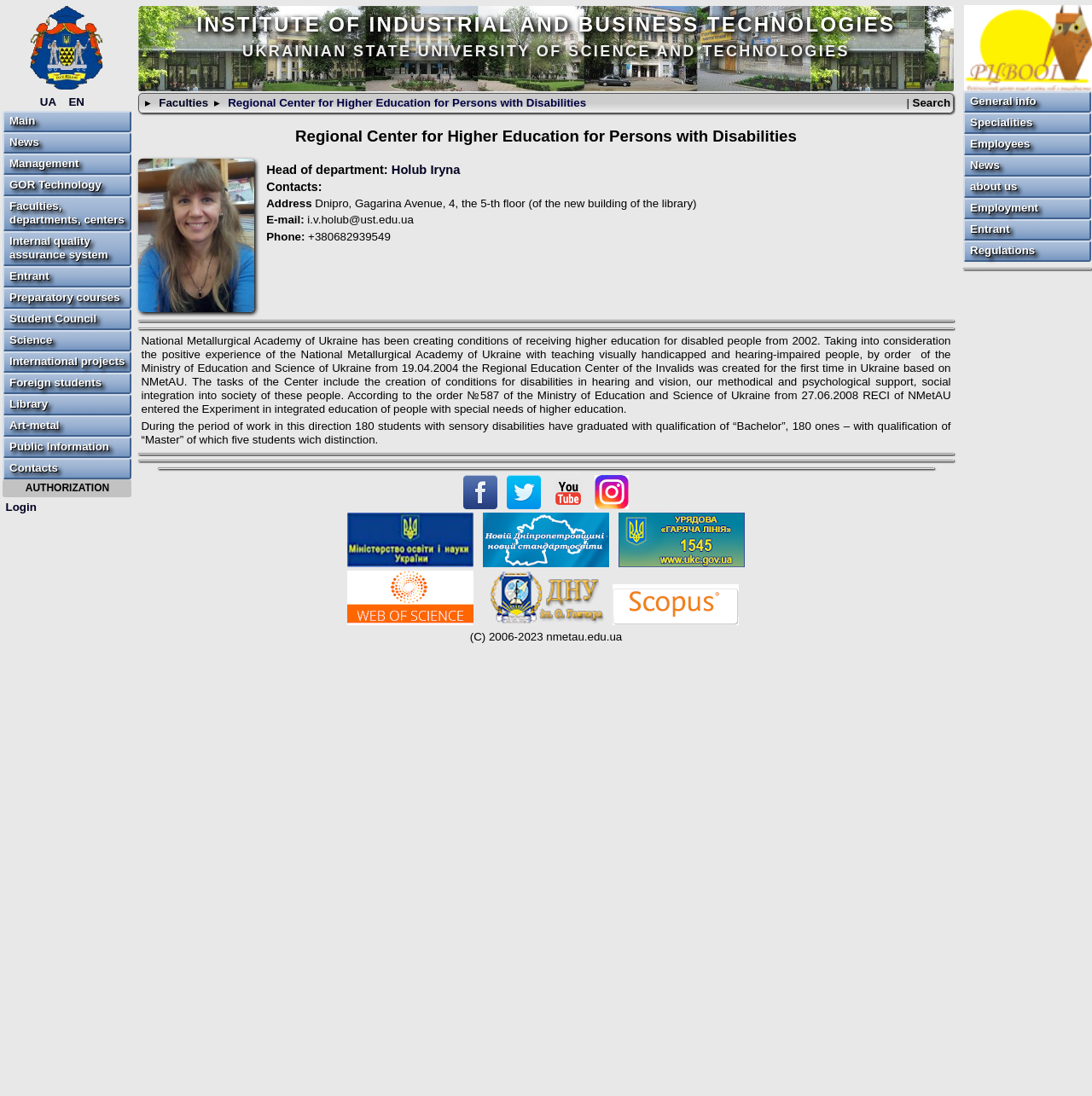Provide a brief response in the form of a single word or phrase:
What is the address of the Regional Center for Higher Education for Persons with Disabilities?

Dnipro, Gagarina Avenue, 4, the 5-th floor